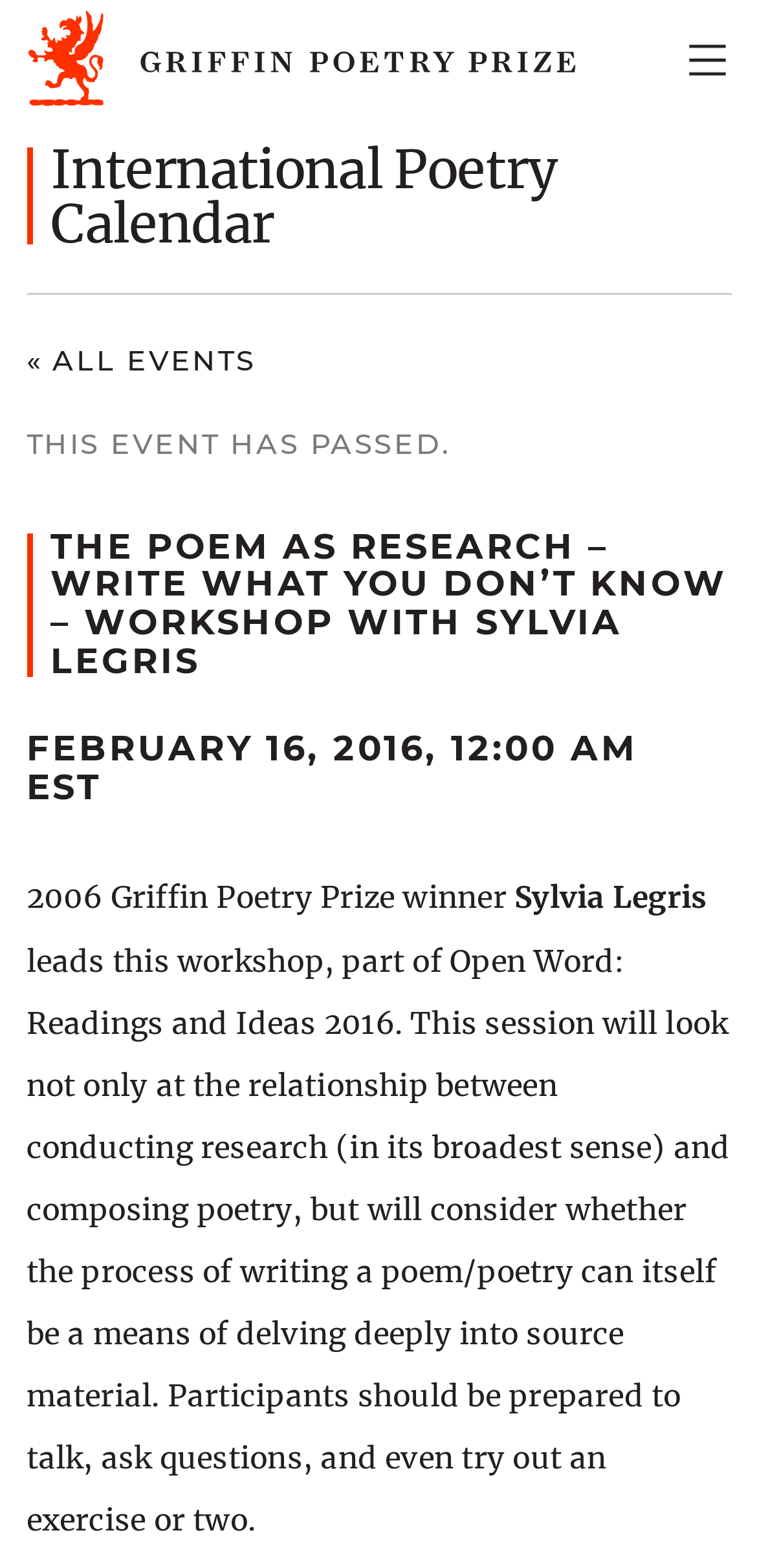Identify the bounding box coordinates of the area that should be clicked in order to complete the given instruction: "Search for something". The bounding box coordinates should be four float numbers between 0 and 1, i.e., [left, top, right, bottom].

[0.296, 0.3, 0.988, 0.348]